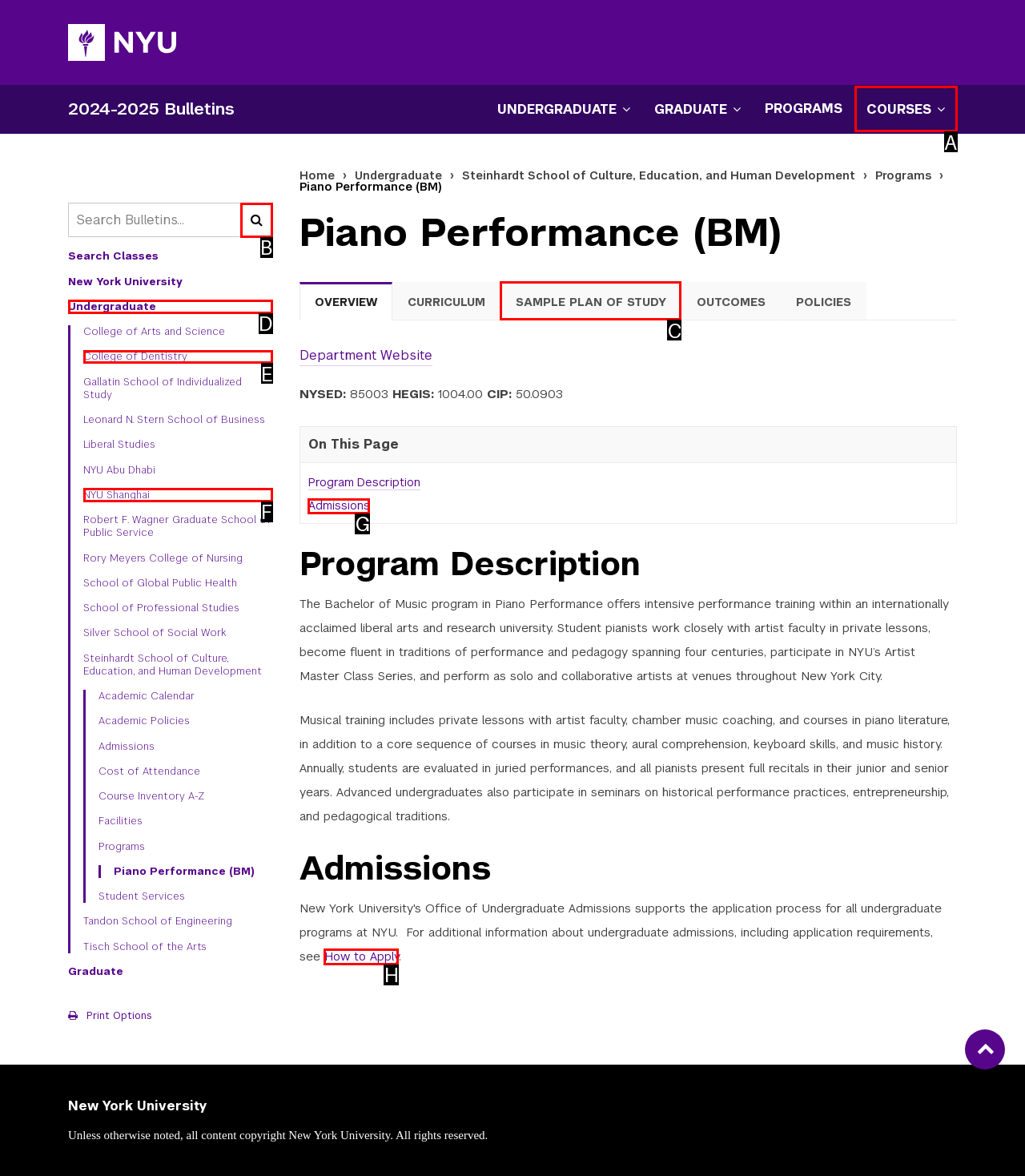Find the HTML element that matches the description provided: College of Dentistry
Answer using the corresponding option letter.

E